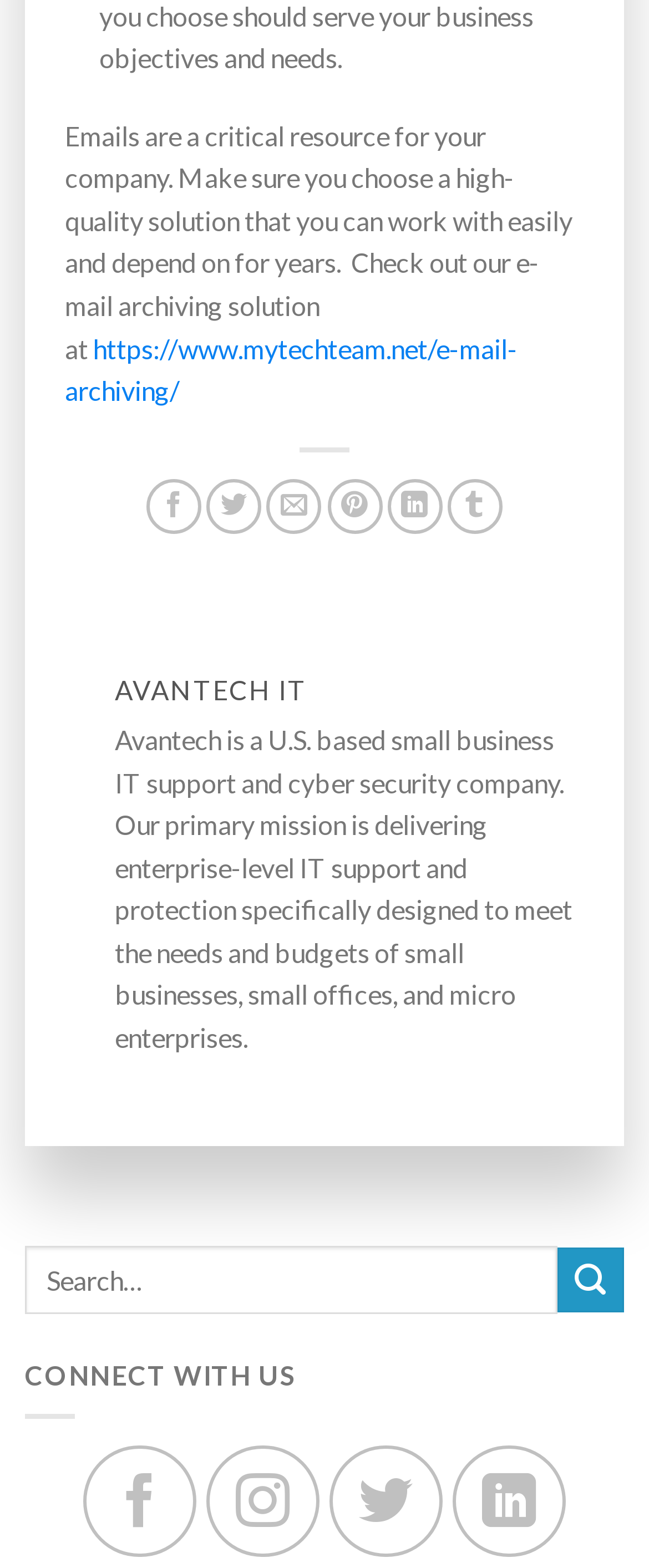Based on the provided description, "About", find the bounding box of the corresponding UI element in the screenshot.

None